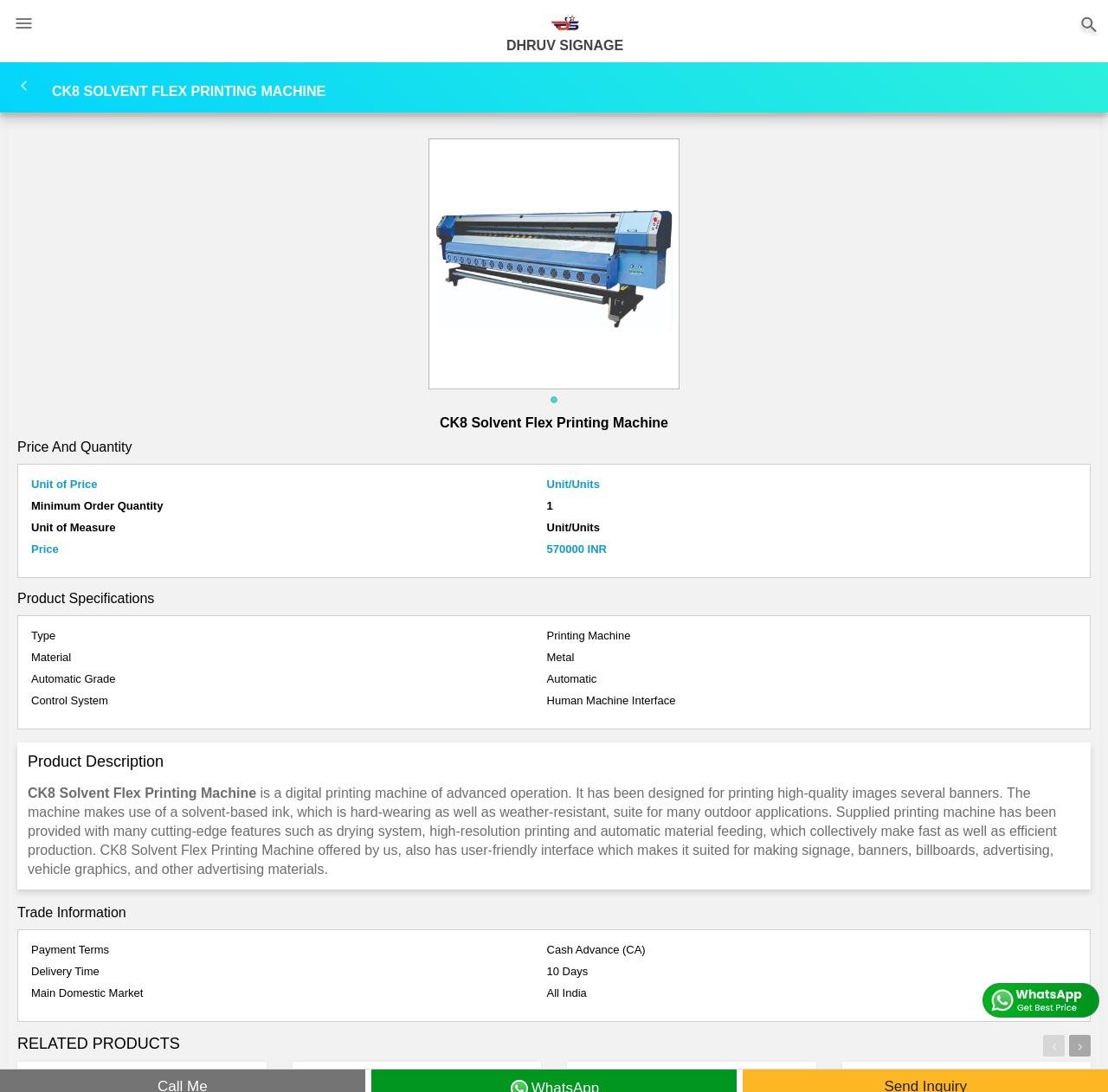Please study the image and answer the question comprehensively:
What is the material of the CK8 Solvent Flex Printing Machine?

I found the material of the CK8 Solvent Flex Printing Machine by looking at the 'Product Specifications' section, where it is listed as 'Metal'.